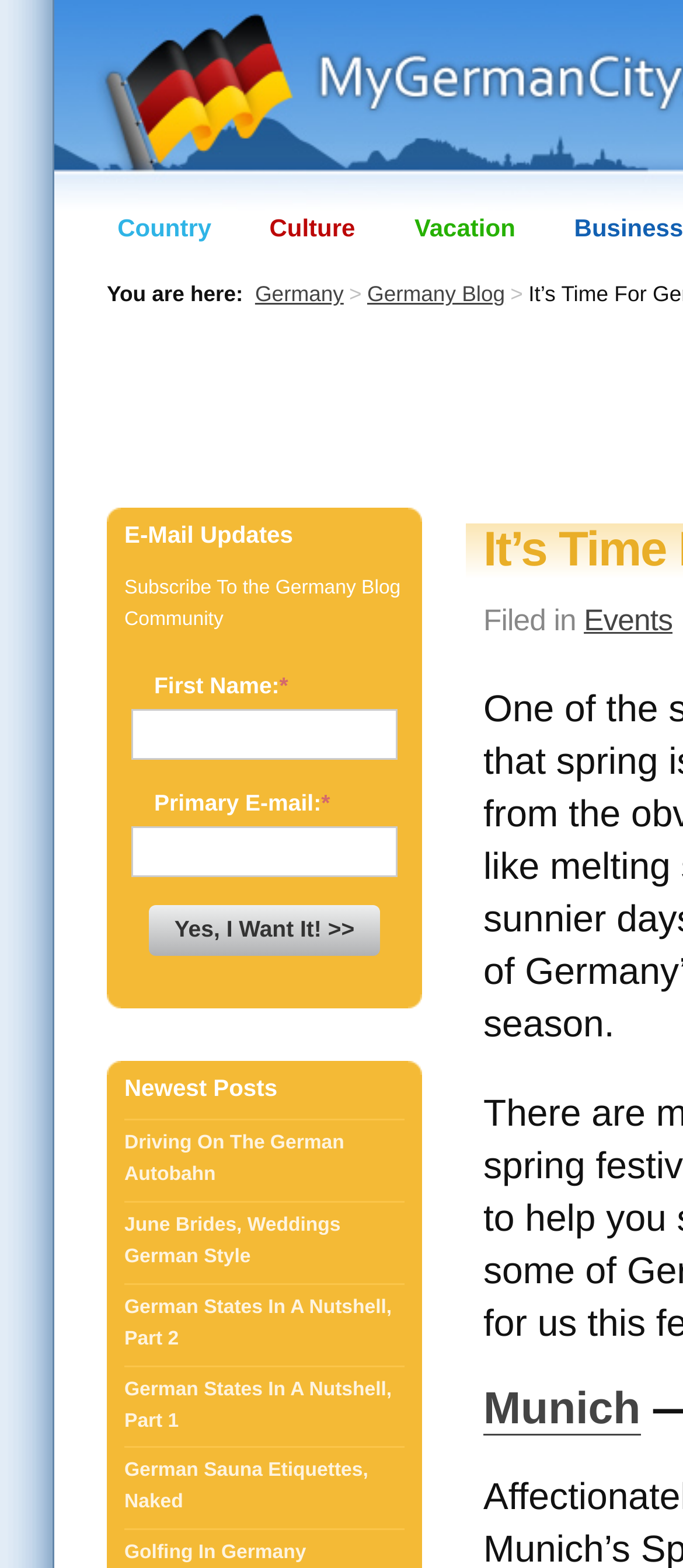Identify the bounding box coordinates of the element to click to follow this instruction: 'Explore the Germany Blog'. Ensure the coordinates are four float values between 0 and 1, provided as [left, top, right, bottom].

[0.538, 0.18, 0.739, 0.195]